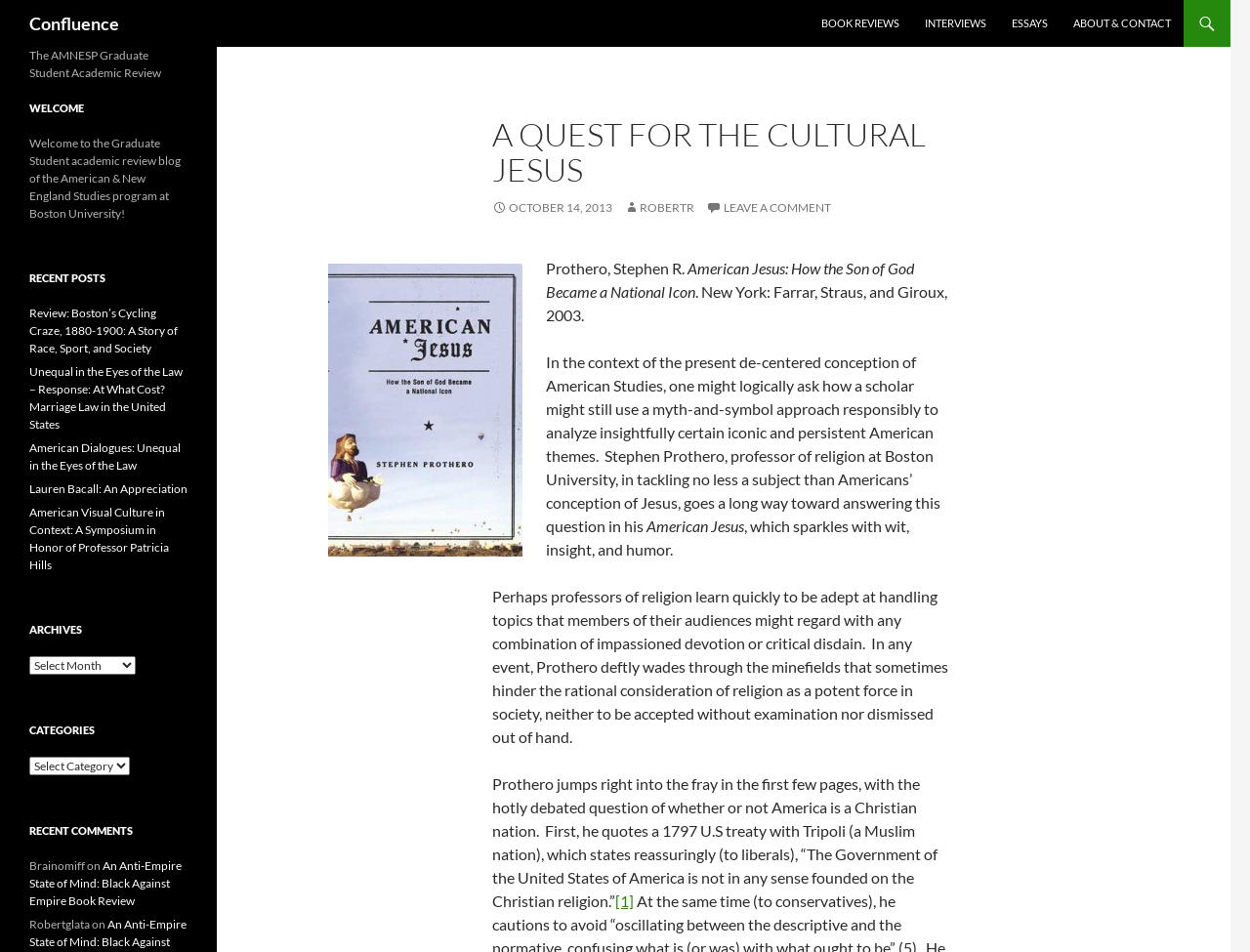Provide the bounding box coordinates of the UI element this sentence describes: "Confluence".

[0.023, 0.0, 0.095, 0.049]